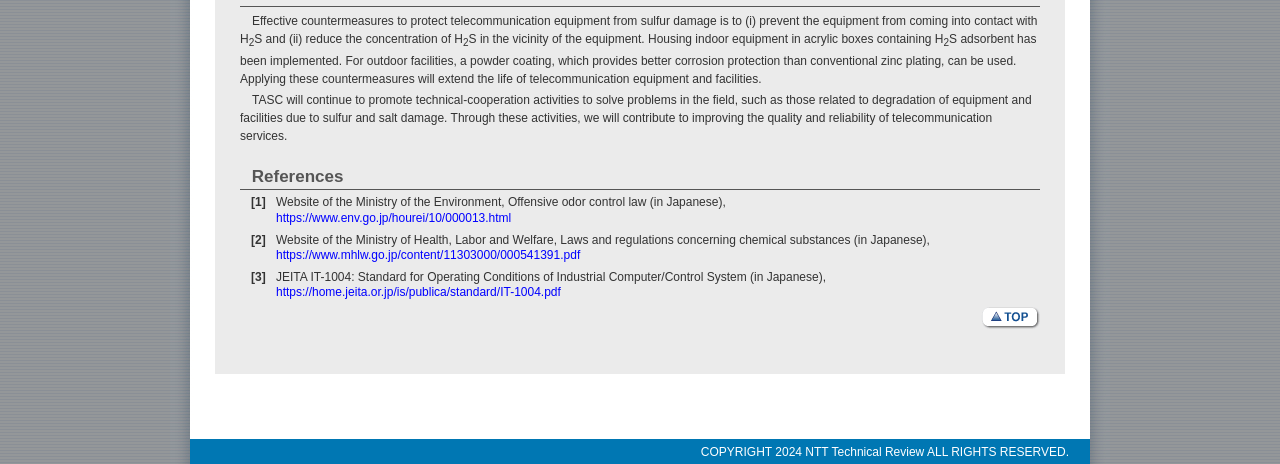Give a one-word or one-phrase response to the question:
What is the benefit of applying countermeasures to protect telecommunication equipment?

Extend equipment life